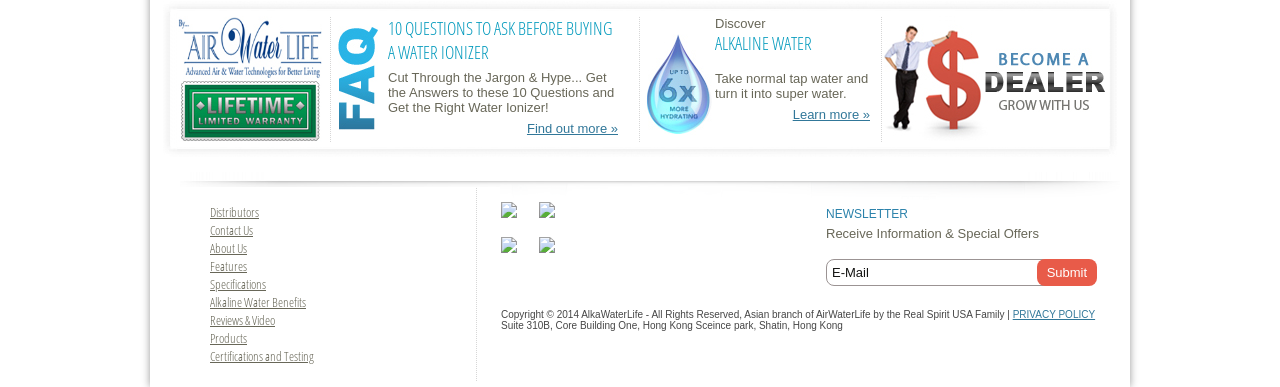What is the location of the company's Asian branch?
Examine the image and give a concise answer in one word or a short phrase.

Hong Kong Science Park